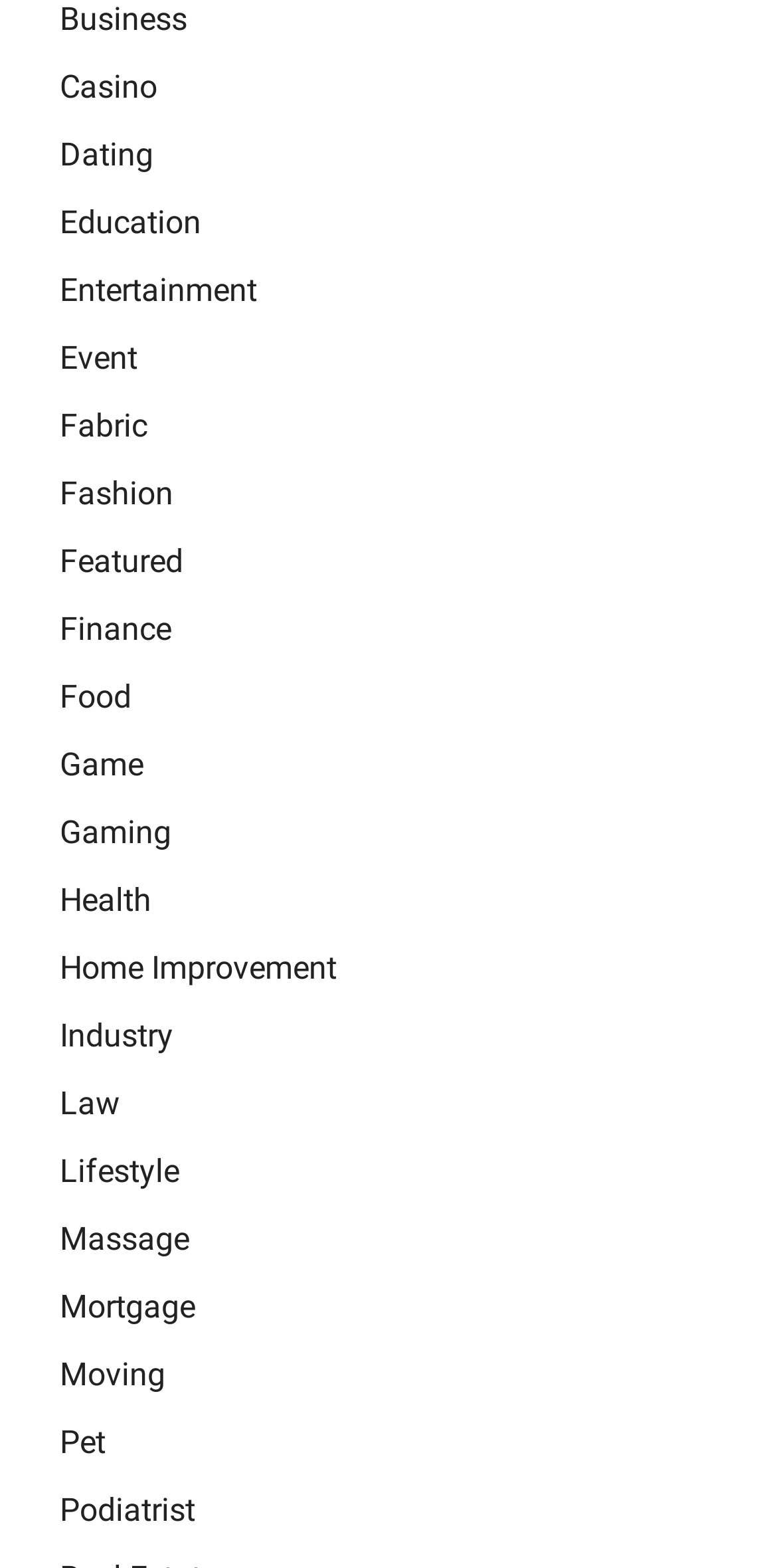Provide a brief response to the question using a single word or phrase: 
How many categories are listed on the webpage?

20